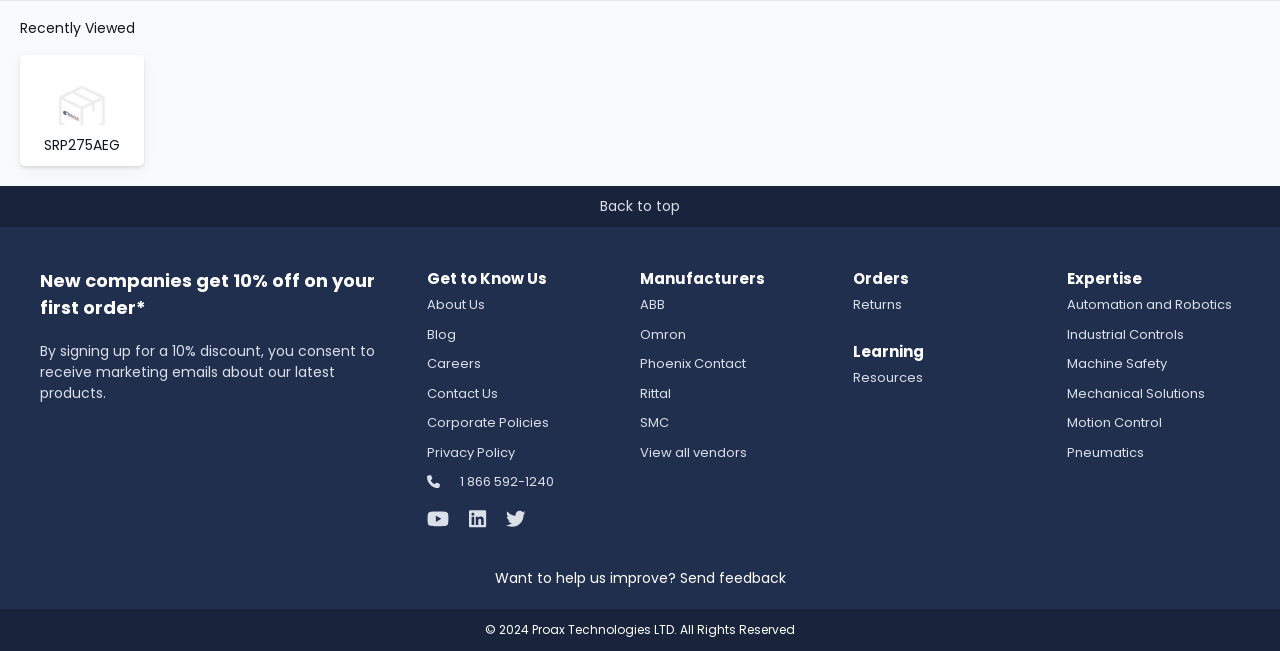Review the image closely and give a comprehensive answer to the question: What social media platforms are linked?

The webpage has links to social media platforms Youtube, Linked In, and Twitter at the bottom under the 'Get to Know Us' section.